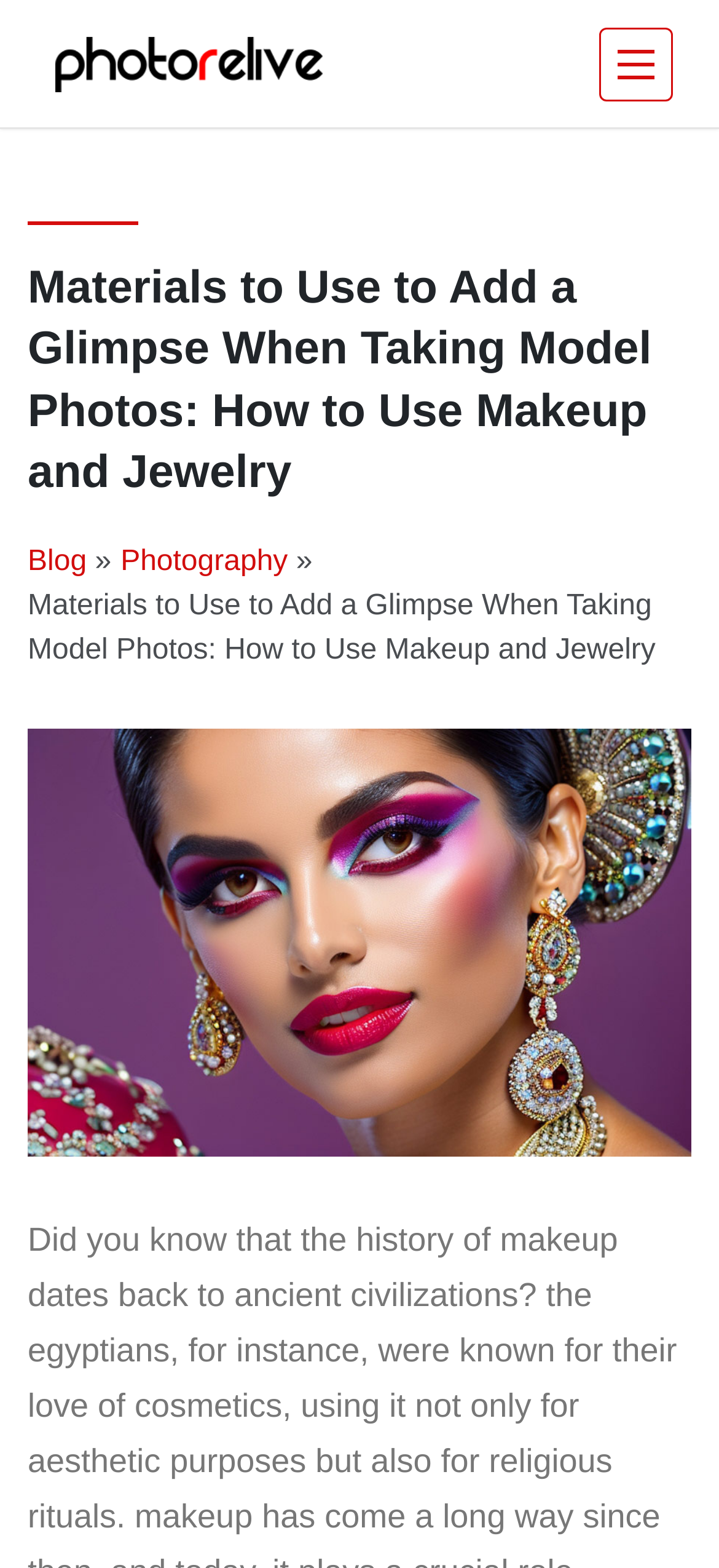Based on the image, provide a detailed response to the question:
What is the service offered by the website?

The link 'Photorelive | Photo Retouching Service | Old Photo Restoration Service' suggests that the website offers photo retouching services, including old photo restoration.